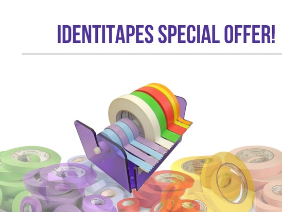What is being promoted in the image?
Utilize the information in the image to give a detailed answer to the question.

Prominently displayed at the top of the image is the text 'IDENTITAPES SPECIAL OFFER!' indicating a promotional deal.